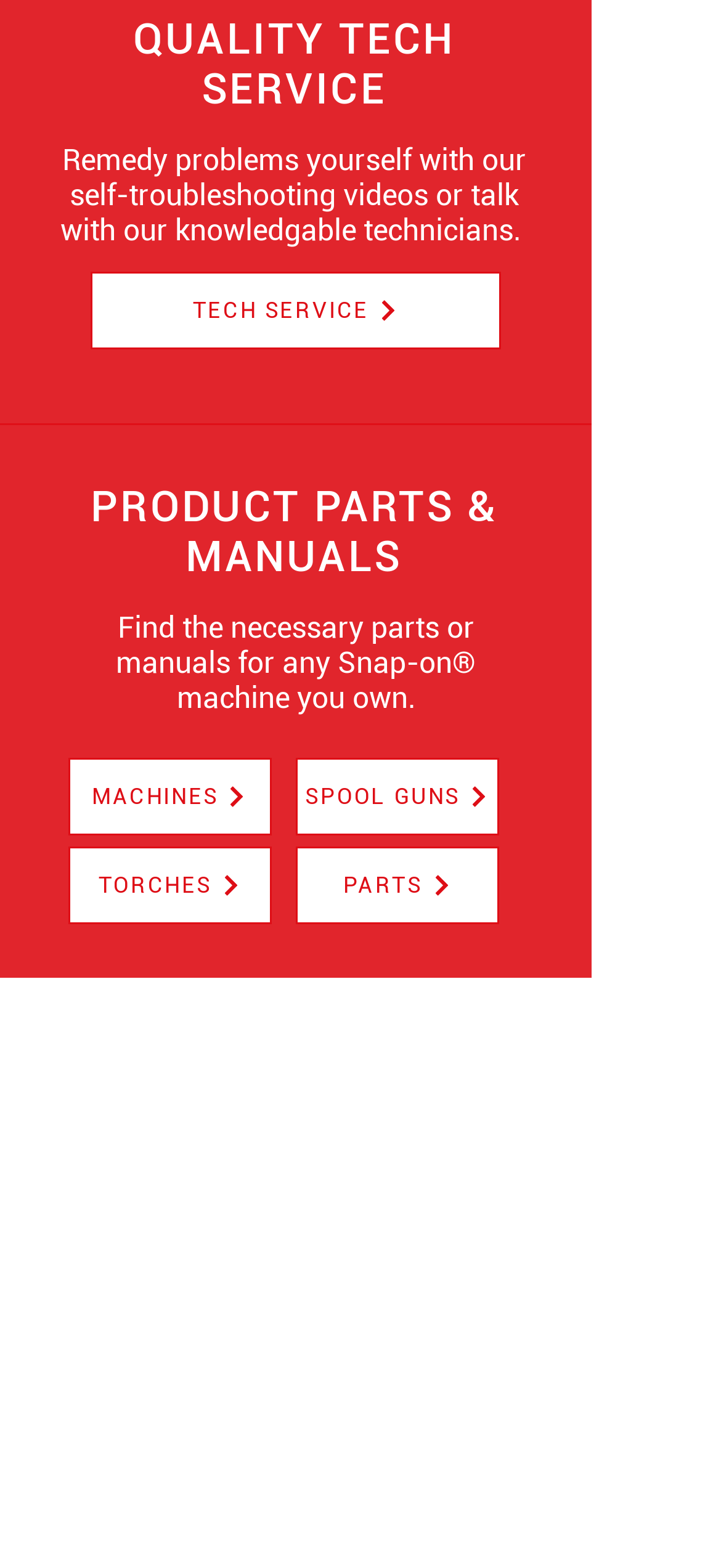Bounding box coordinates are to be given in the format (top-left x, top-left y, bottom-right x, bottom-right y). All values must be floating point numbers between 0 and 1. Provide the bounding box coordinate for the UI element described as: SPOOL GUNS

[0.41, 0.483, 0.692, 0.533]